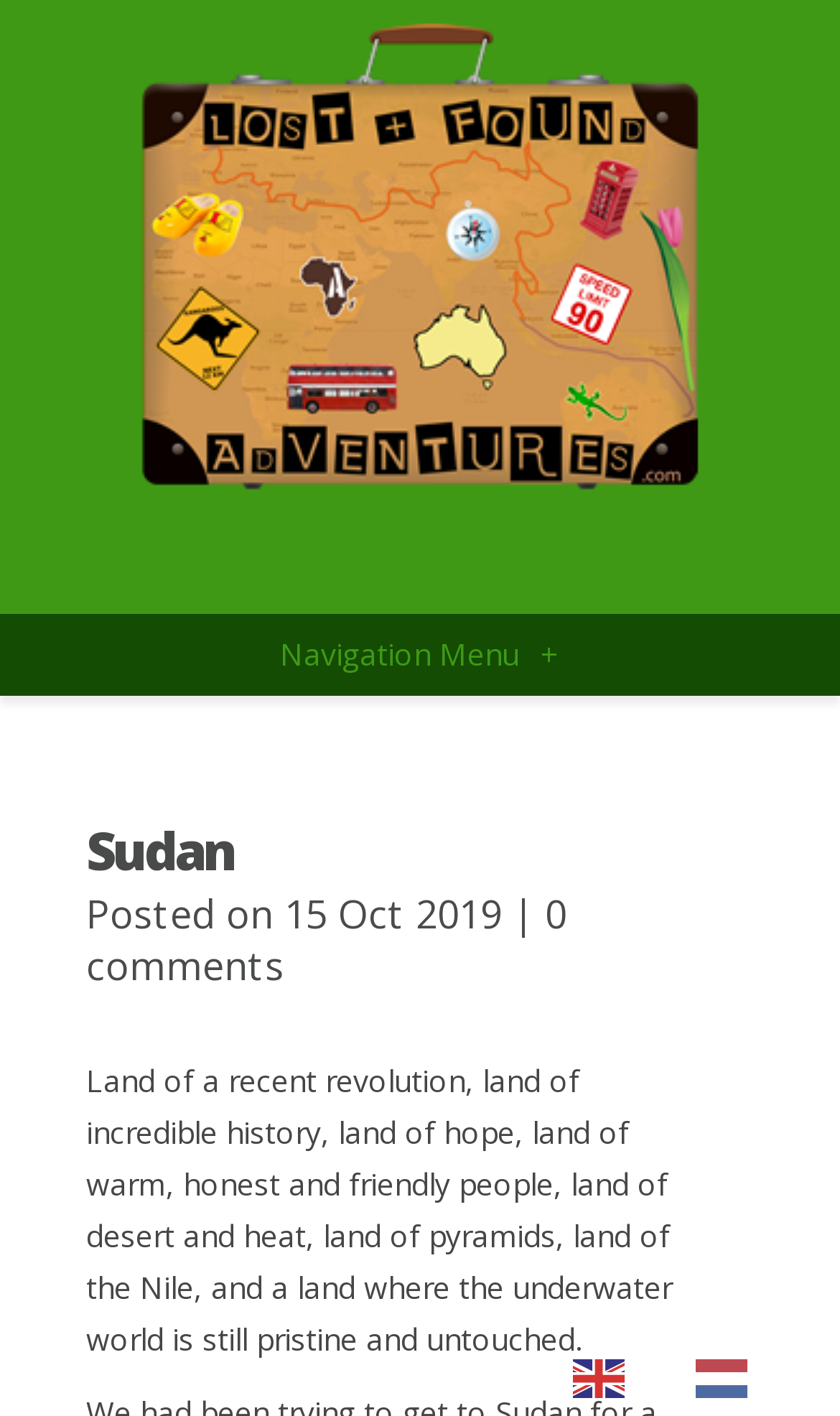Provide a one-word or short-phrase answer to the question:
How many comments does the article have?

0